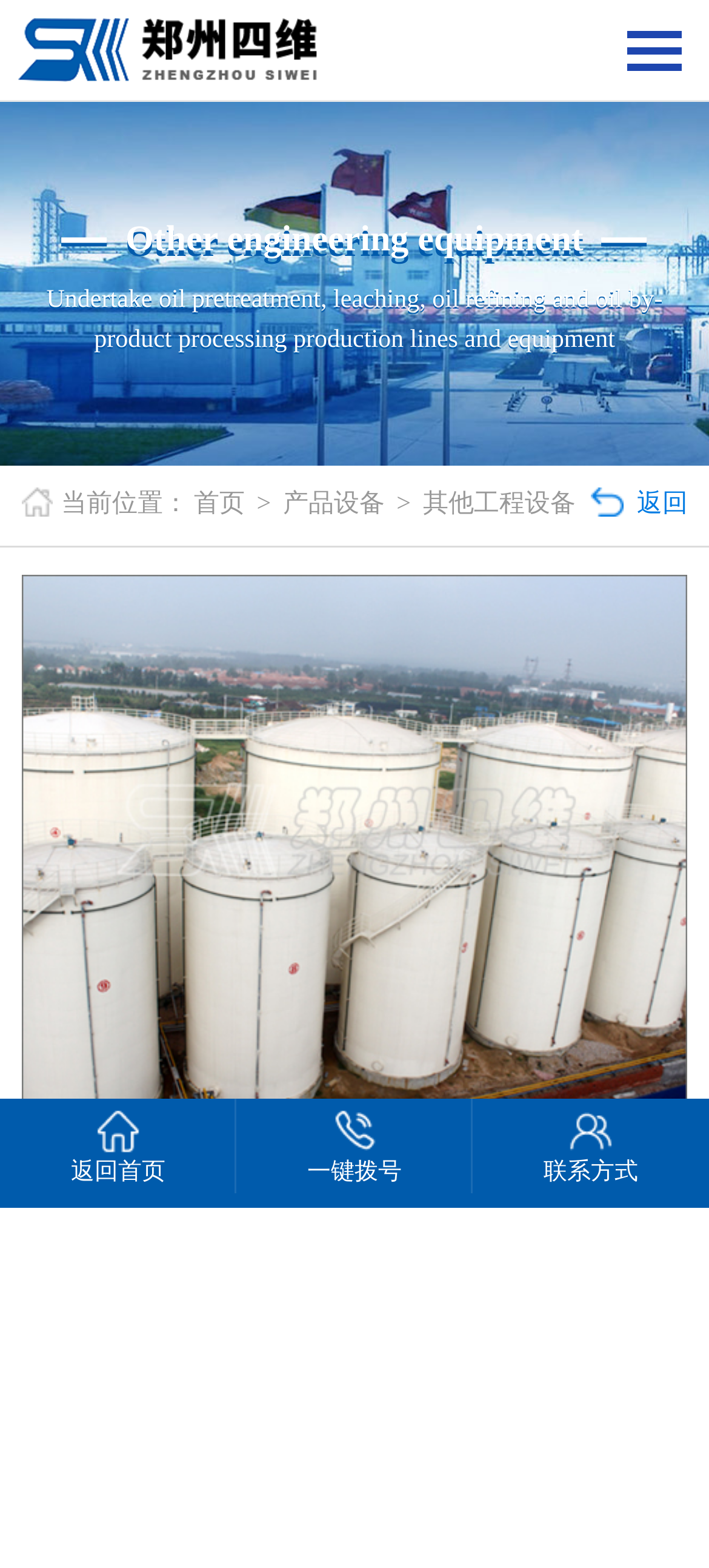Could you determine the bounding box coordinates of the clickable element to complete the instruction: "Click the '返回' link"? Provide the coordinates as four float numbers between 0 and 1, i.e., [left, top, right, bottom].

[0.834, 0.297, 0.97, 0.348]